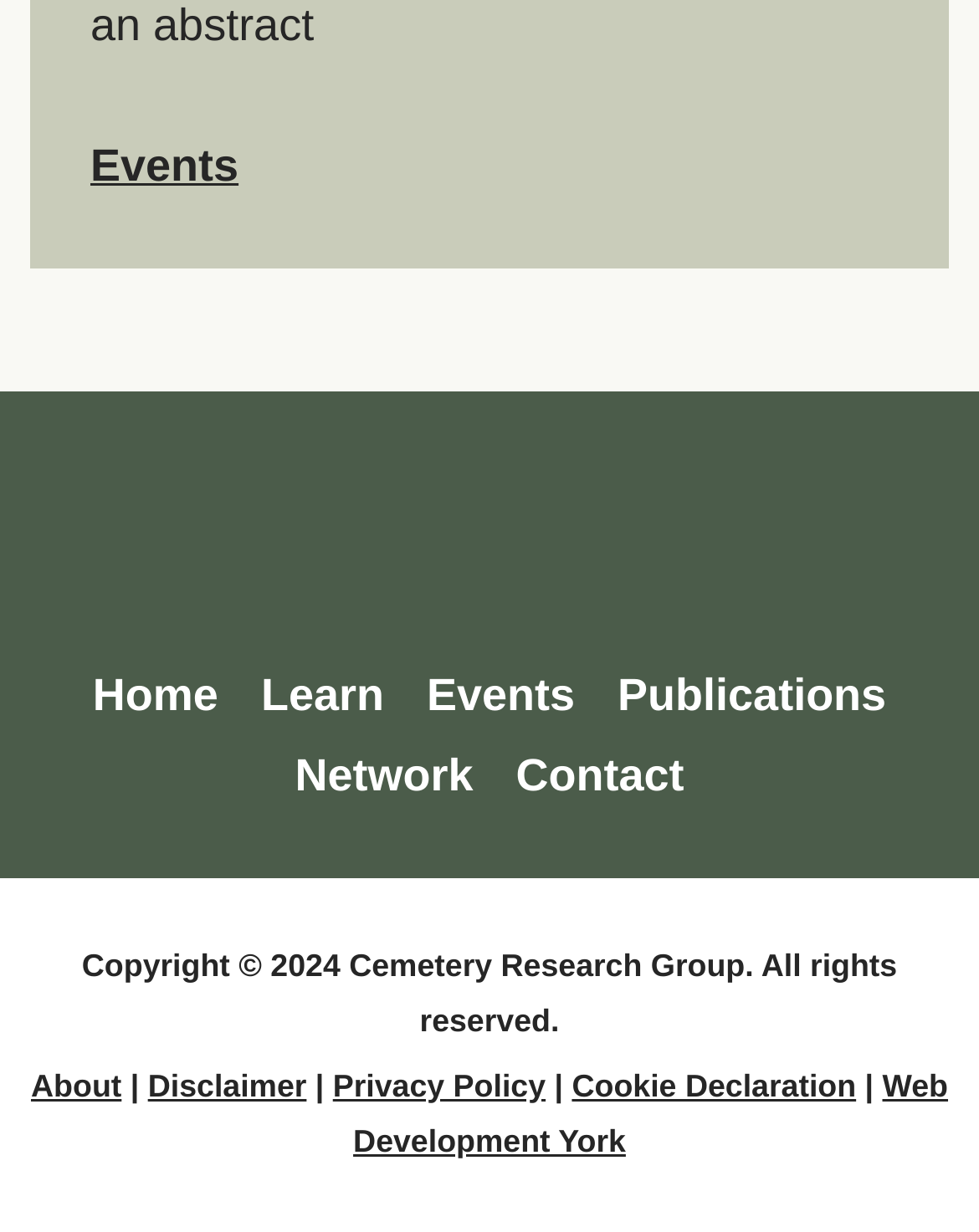Respond to the following question with a brief word or phrase:
How many main navigation links are there?

5